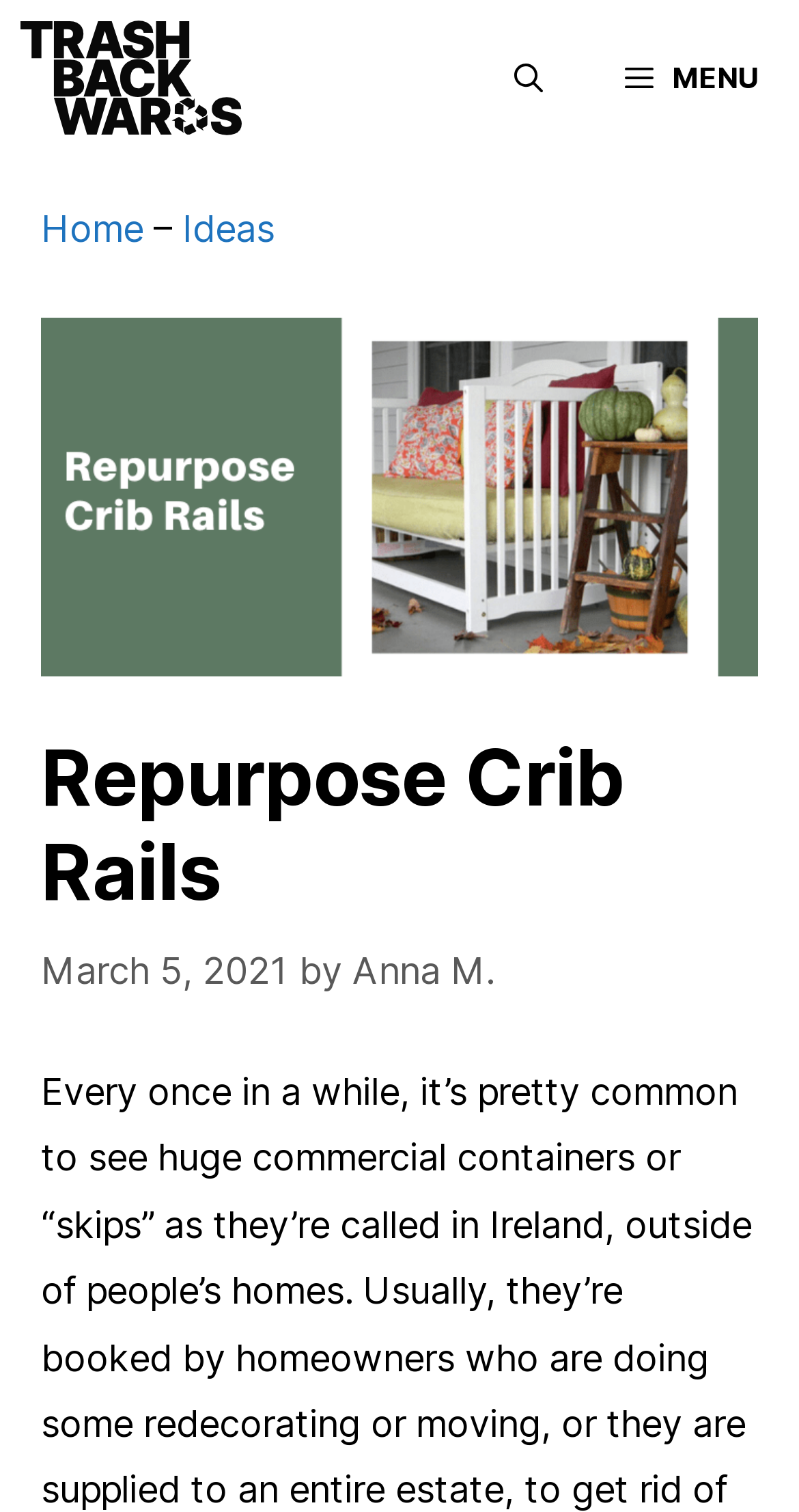Please examine the image and provide a detailed answer to the question: What is the purpose of the button at the top right corner?

I determined the purpose of the button by looking at its text content, which is 'MENU', indicating that it is a menu button that likely expands to show more options when clicked.